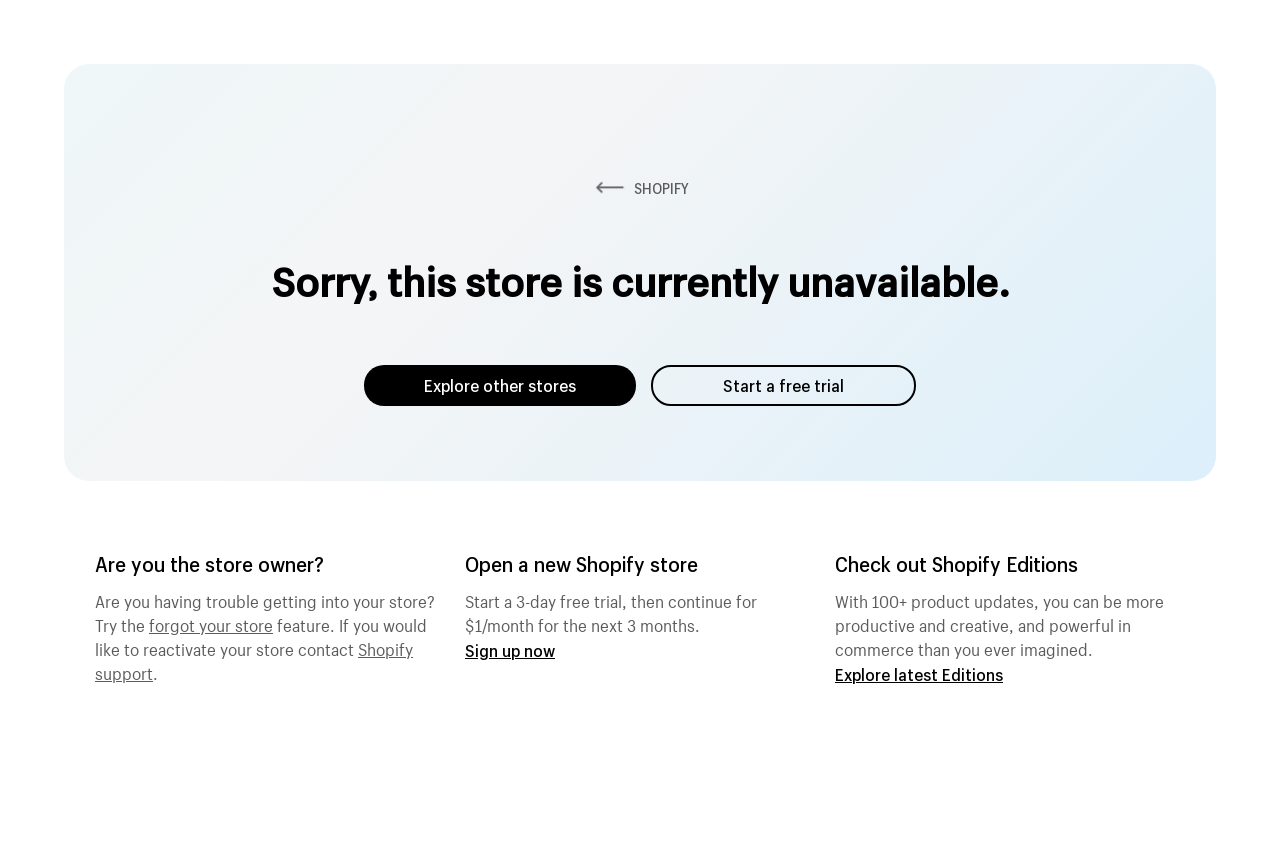What is the status of the store?
Please respond to the question thoroughly and include all relevant details.

I found the answer by reading the heading element that says 'Sorry, this store is currently unavailable.', which indicates that the store is currently unavailable.